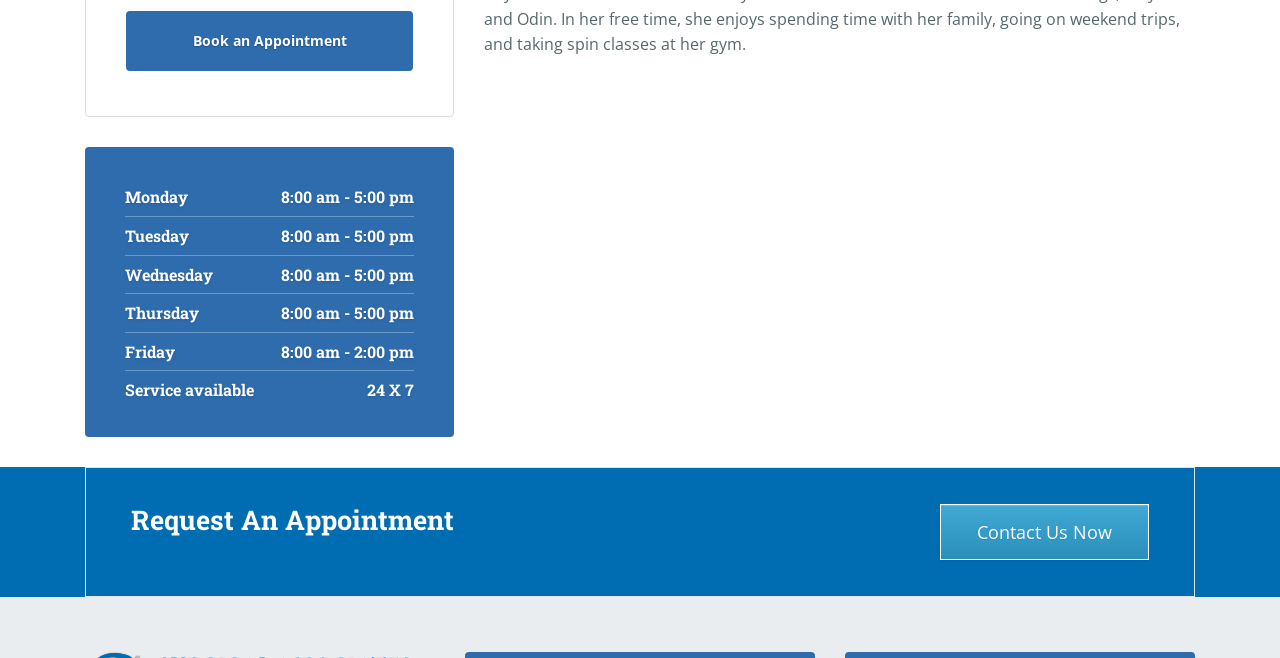Identify the bounding box of the UI element that matches this description: "About All Access Construction".

None